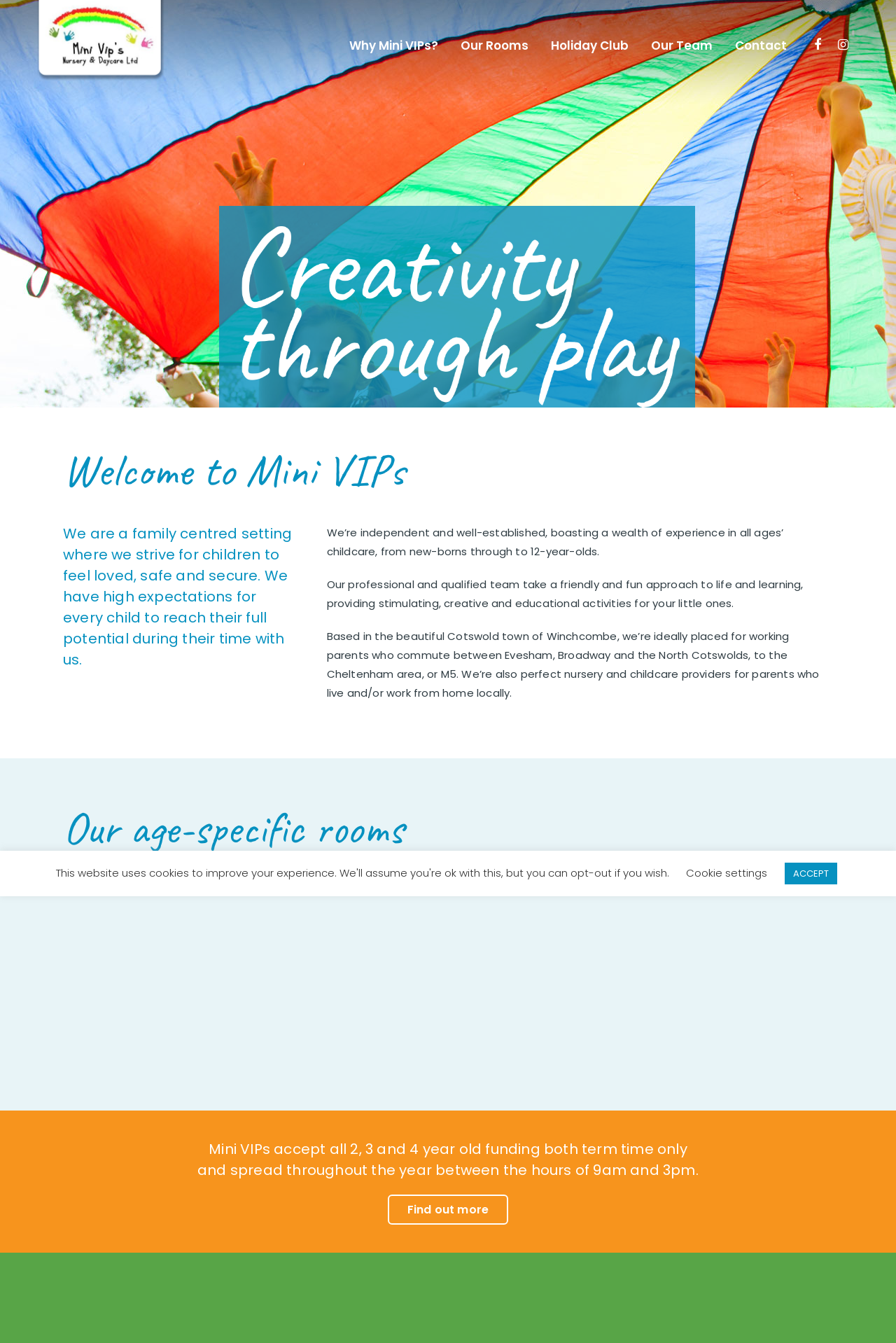Provide a short answer to the following question with just one word or phrase: What is the age range for the Wraparound Care service?

4-12 years